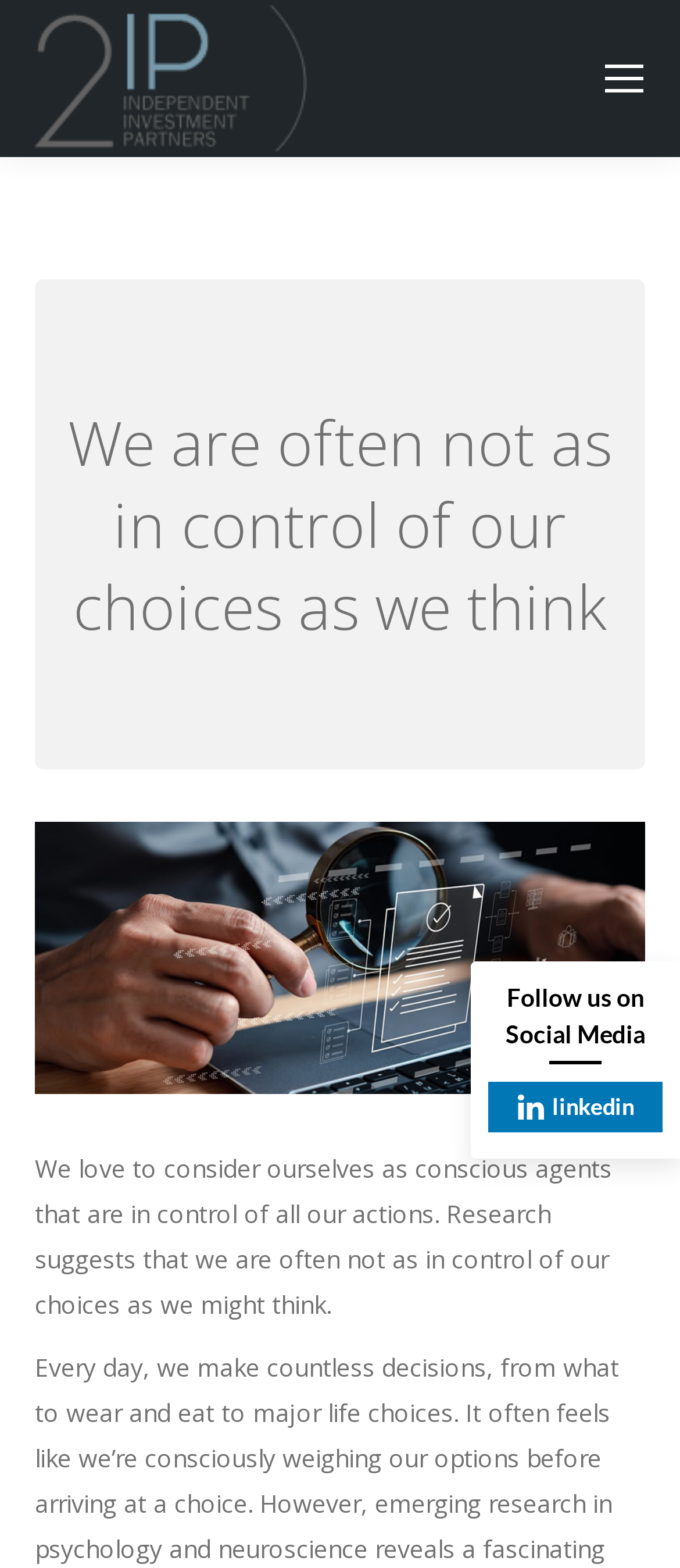Create a detailed narrative describing the layout and content of the webpage.

The webpage is about "Decisions and The Conscious Illusion of Control" by 2IP Independent Investment Partners. At the top right corner, there is a mobile menu icon. Below it, on the top left, is the company's logo and name, "2IP Independent Investment Partners". 

Underneath the company's logo, there is a heading that reads "We are often not as in control of our choices as we think". Below the heading, there is a large image that takes up most of the width of the page. 

Below the image, there is a paragraph of text that summarizes the idea that people often overestimate their control over their choices. The text is positioned on the left side of the page, taking up about half of the page's width.

On the bottom right corner, there is a "Go to Top" link, accompanied by a small icon. Above it, there is a "Follow us on Social Media" text, and a LinkedIn link with a corresponding icon.